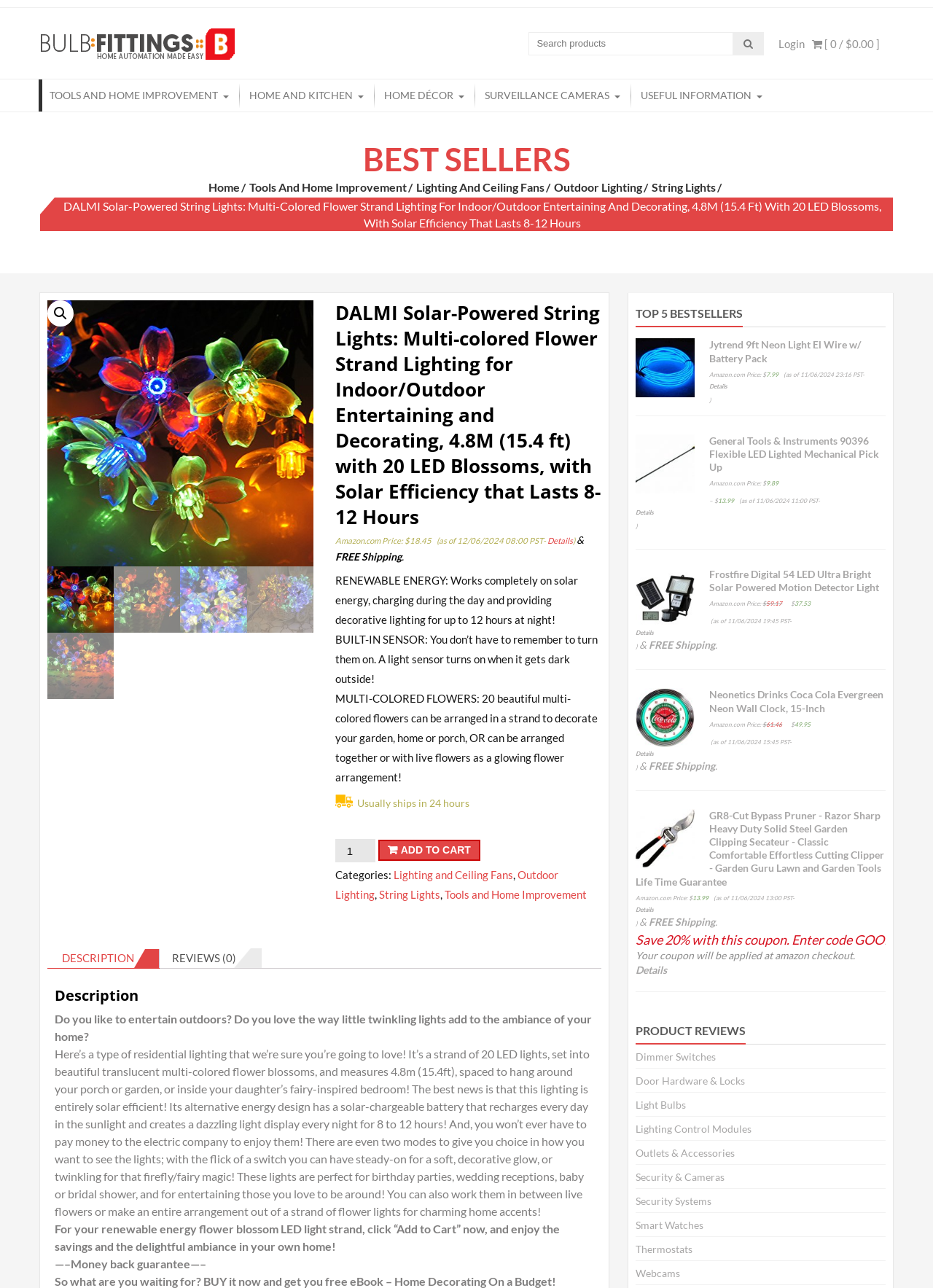Identify and generate the primary title of the webpage.

Bulbs & Fittings Ideas